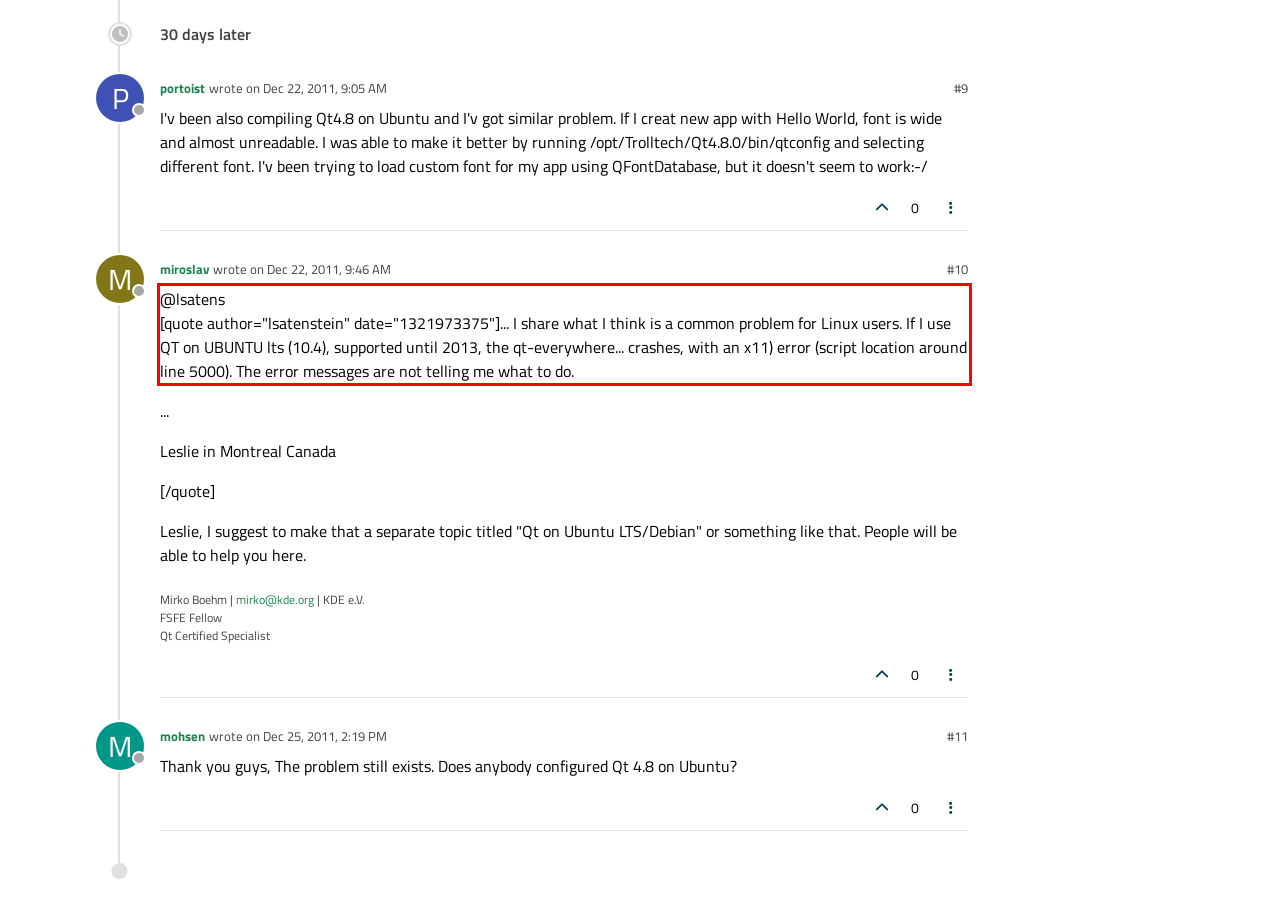Look at the webpage screenshot and recognize the text inside the red bounding box.

@lsatens [quote author="lsatenstein" date="1321973375"]... I share what I think is a common problem for Linux users. If I use QT on UBUNTU lts (10.4), supported until 2013, the qt-everywhere... crashes, with an x11) error (script location around line 5000). The error messages are not telling me what to do.